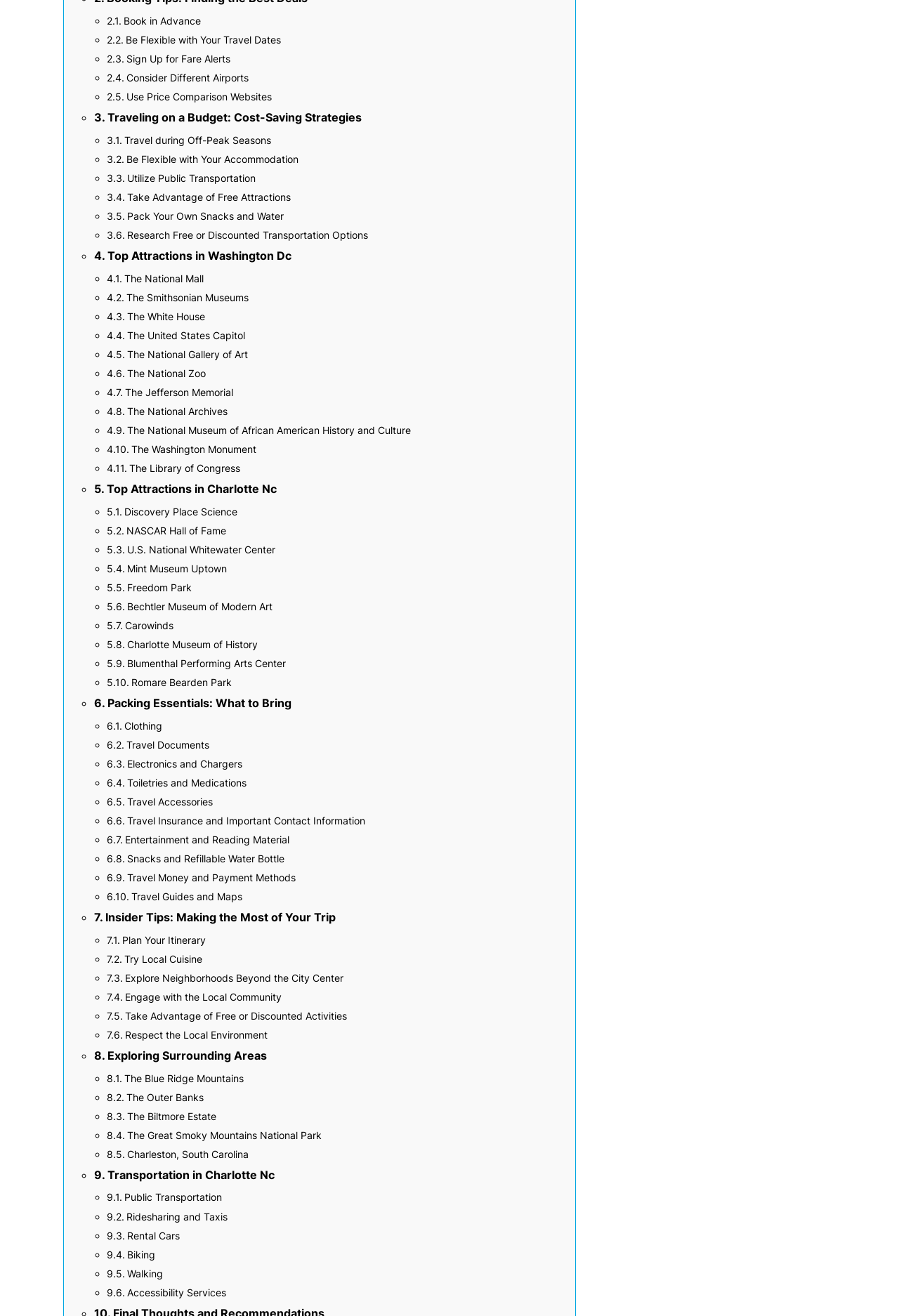Find the bounding box of the element with the following description: "Travel Money and Payment Methods". The coordinates must be four float numbers between 0 and 1, formatted as [left, top, right, bottom].

[0.119, 0.661, 0.329, 0.673]